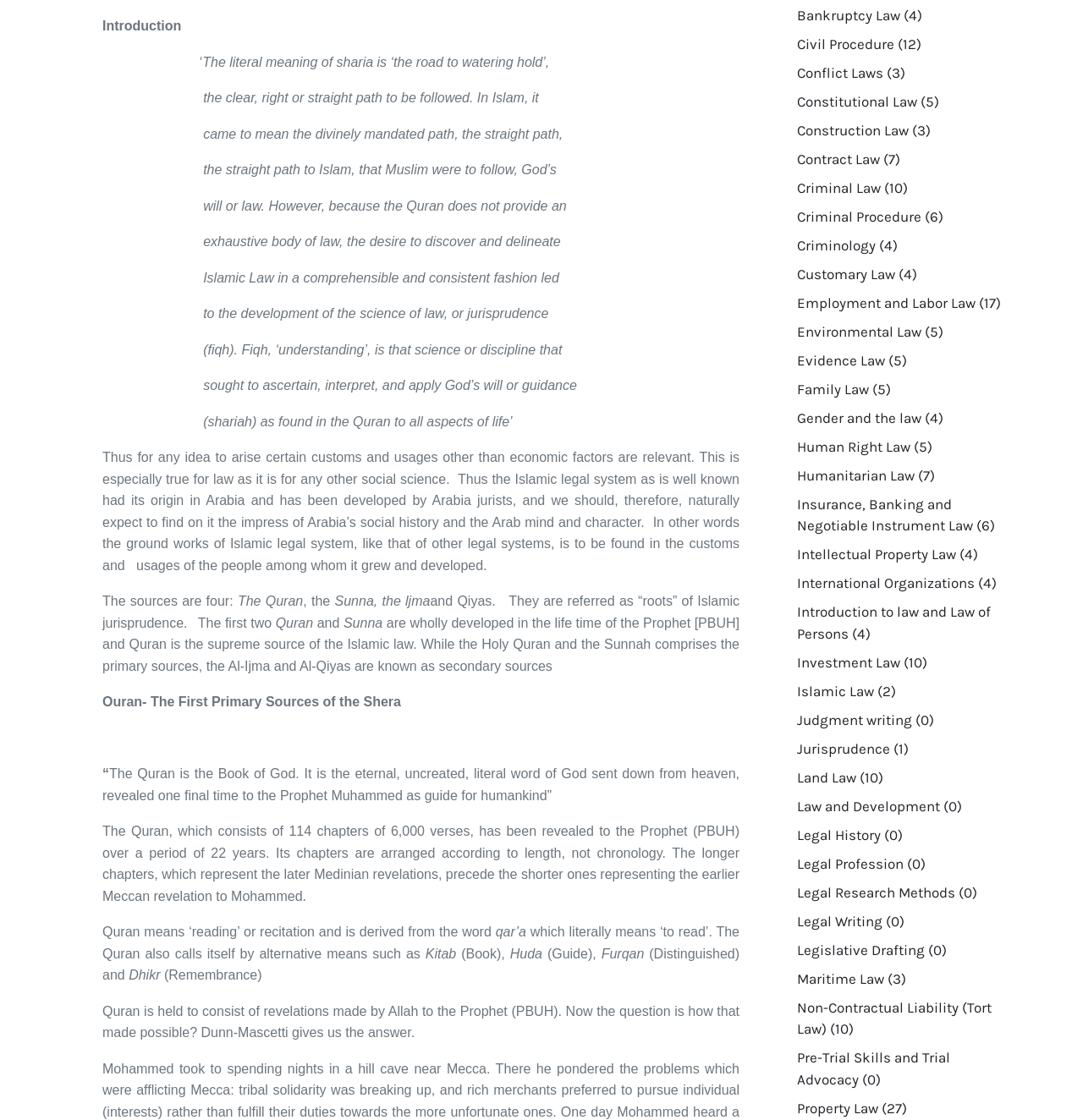Determine the bounding box coordinates (top-left x, top-left y, bottom-right x, bottom-right y) of the UI element described in the following text: Gender and the law (4)

[0.736, 0.364, 0.871, 0.383]